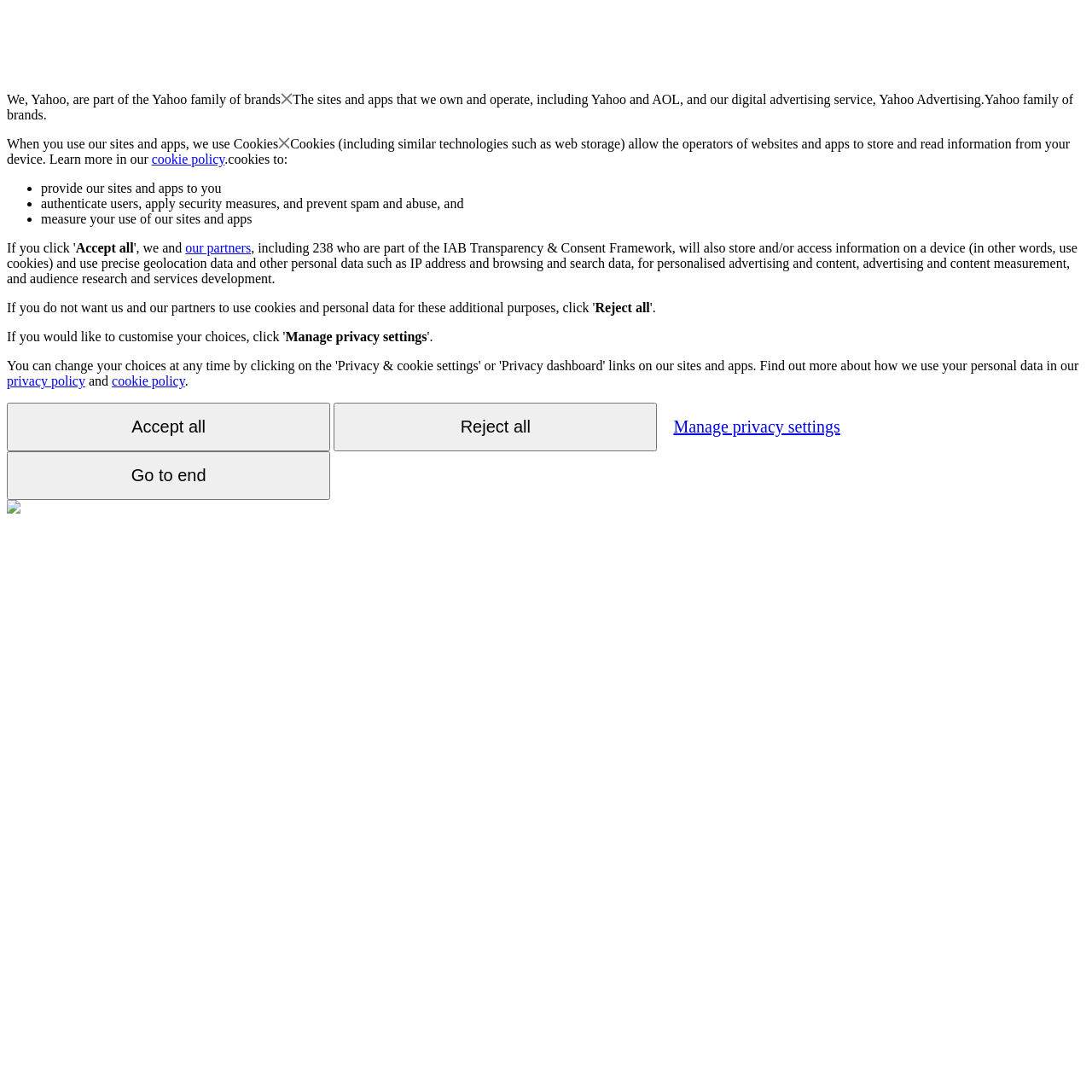Provide a short answer to the following question with just one word or phrase: What is the purpose of using cookies?

Provide sites and apps